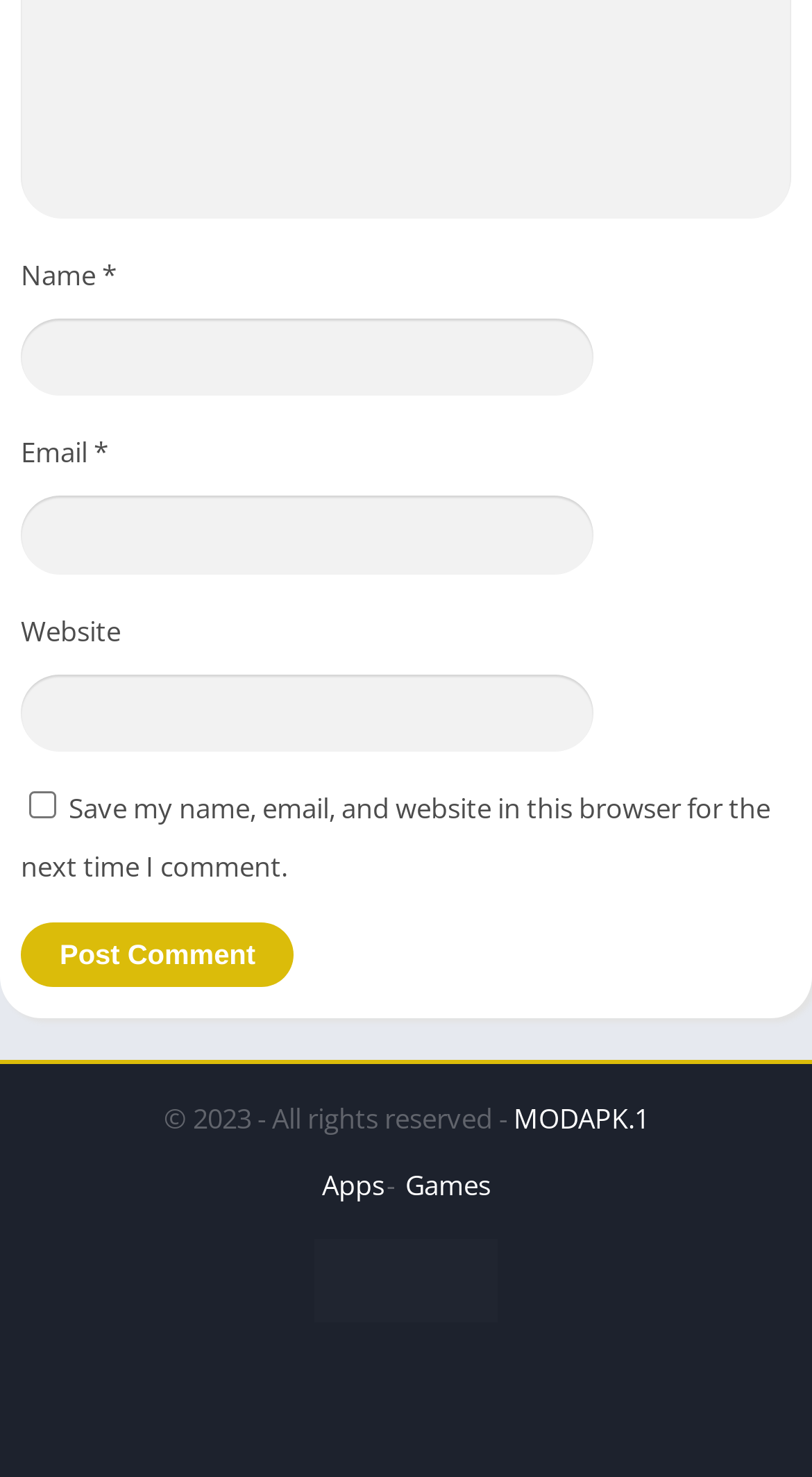Could you specify the bounding box coordinates for the clickable section to complete the following instruction: "Enter your name"?

[0.026, 0.215, 0.731, 0.268]